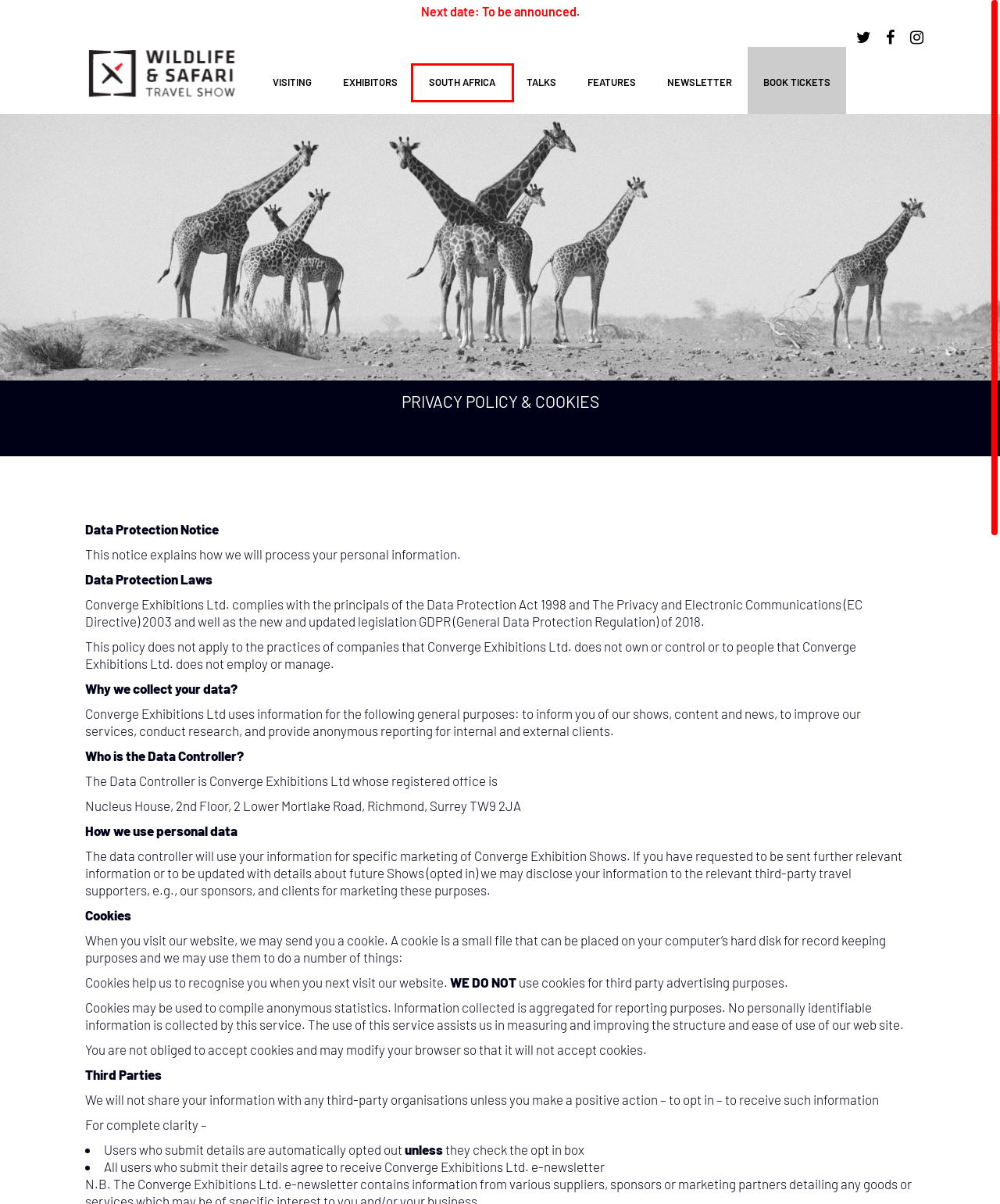You have a screenshot of a webpage with a red bounding box around an element. Choose the best matching webpage description that would appear after clicking the highlighted element. Here are the candidates:
A. Exhibitors | Wildlife Safari
B. Book Tickets | Wildlife Safari
C. South Africa | Wildlife Safari
D. Newsletter | Wildlife Safari
E. Features | Wildlife Safari
F. Talks | Wildlife Safari
G. Visiting | Wildlife Safari
H. About | Wildlife Safari

C